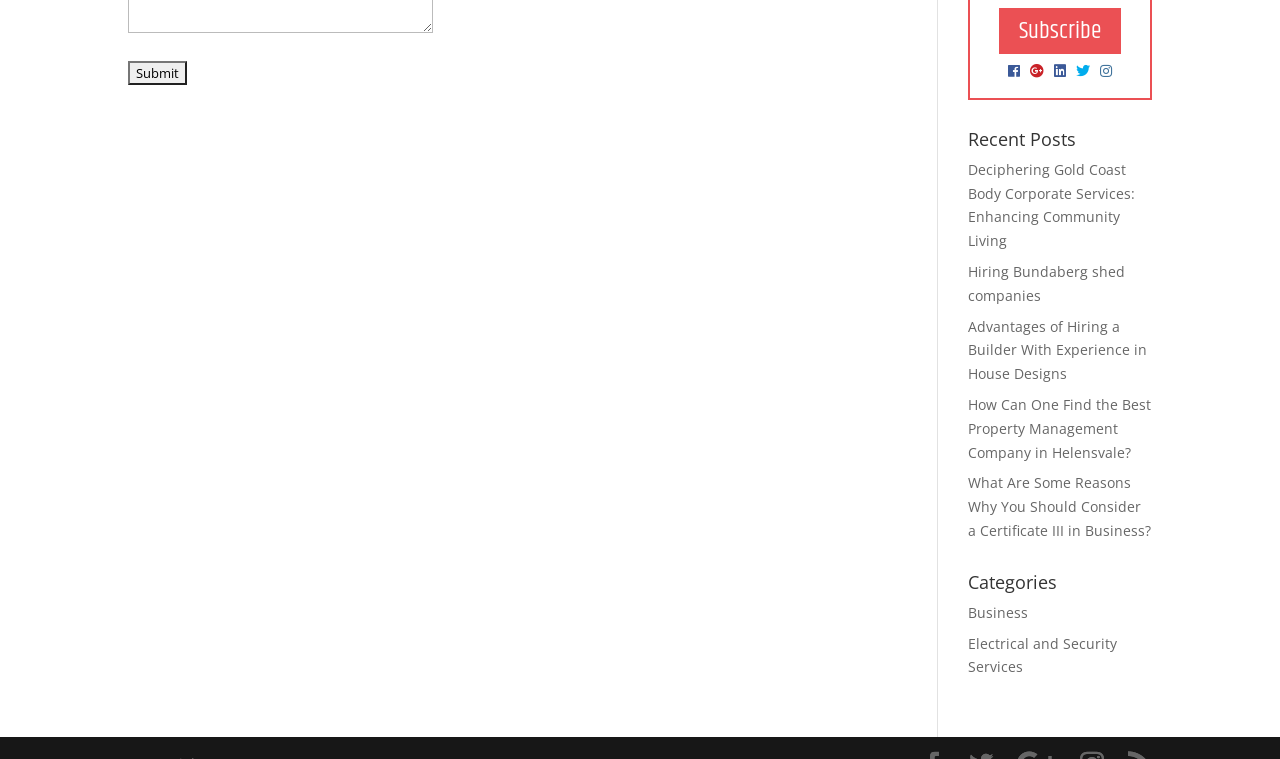Determine the bounding box coordinates of the UI element described below. Use the format (top-left x, top-left y, bottom-right x, bottom-right y) with floating point numbers between 0 and 1: Business

[0.756, 0.794, 0.803, 0.819]